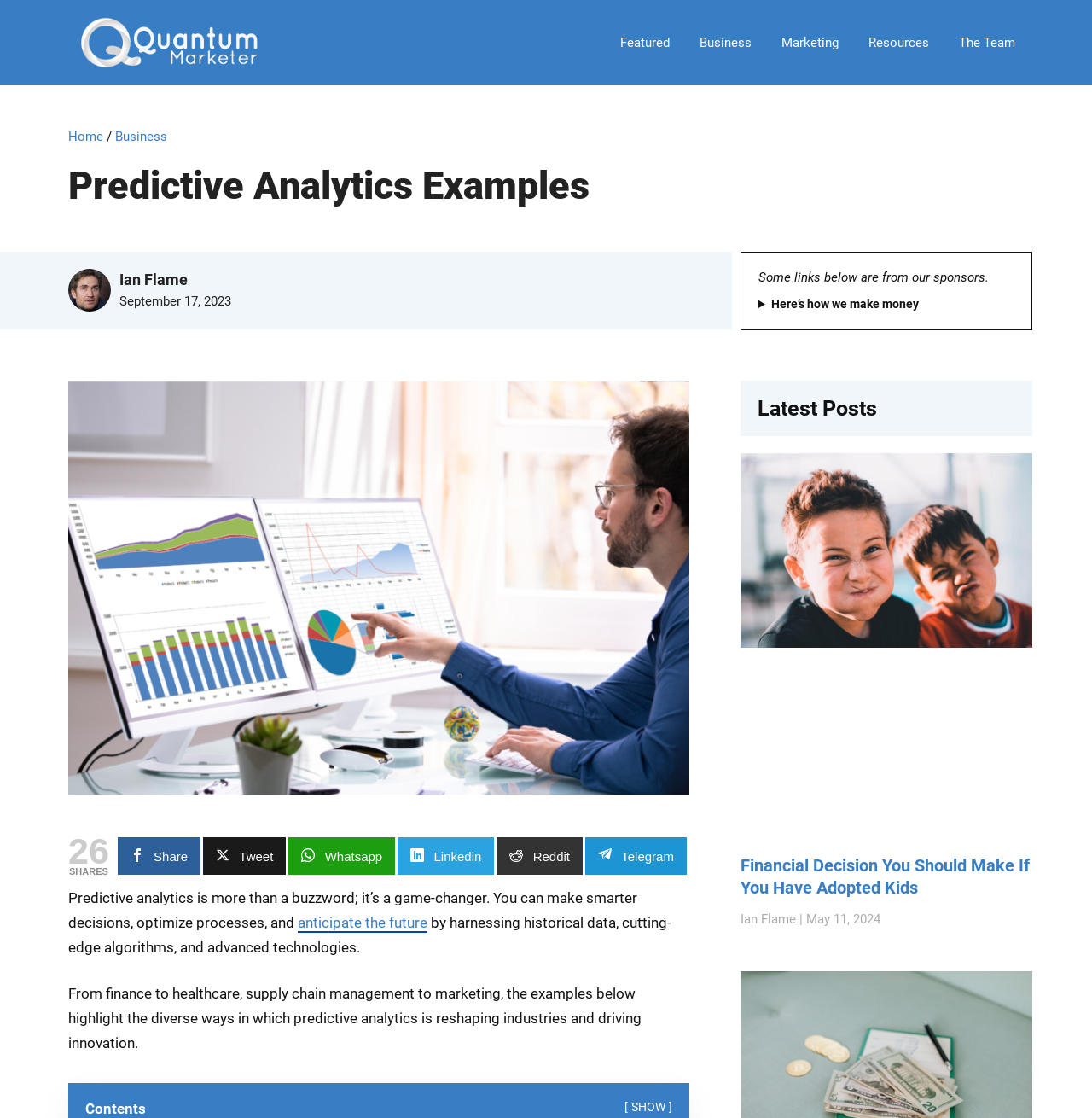Highlight the bounding box coordinates of the region I should click on to meet the following instruction: "Click on the 'Featured' link".

[0.568, 0.021, 0.613, 0.056]